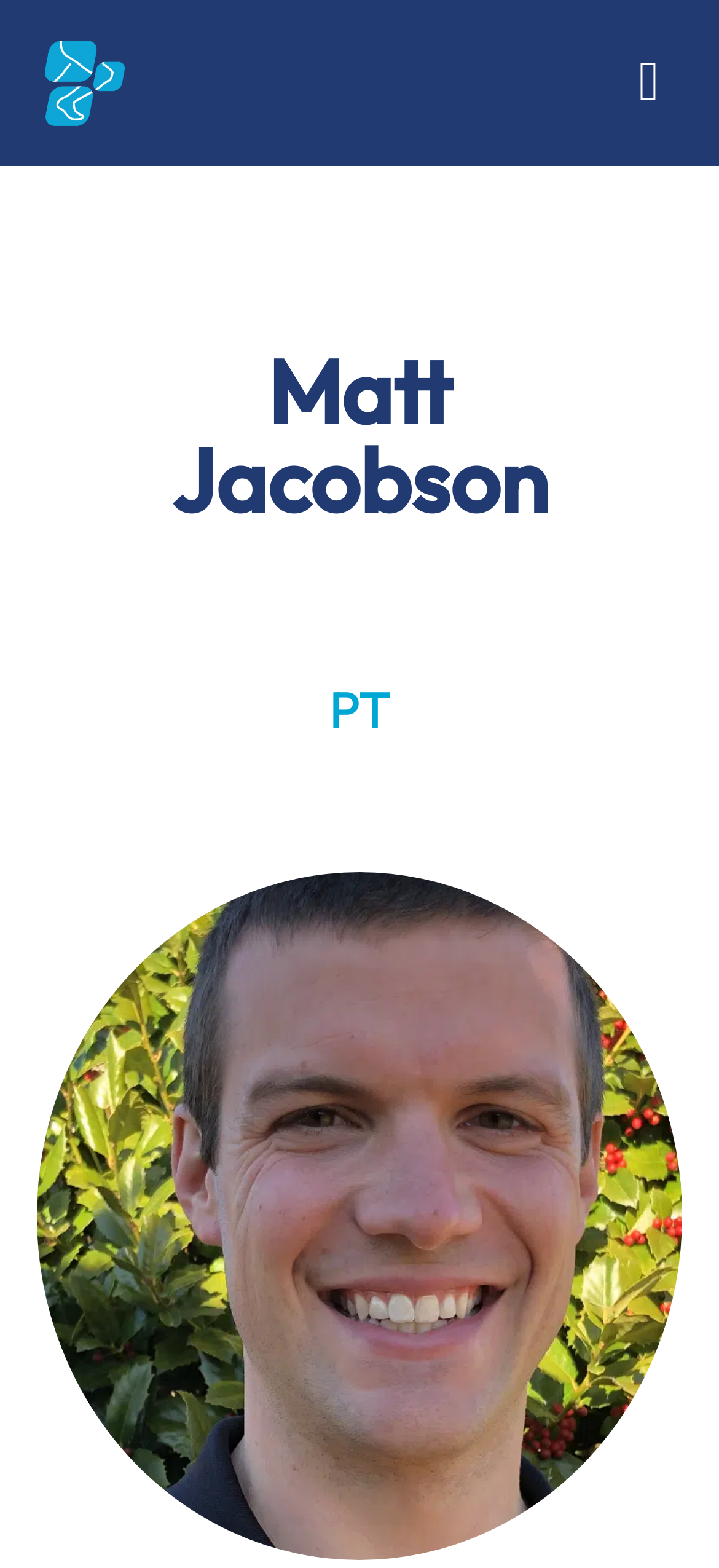What is the profession of Matt Jacobson?
Based on the image, answer the question with as much detail as possible.

Based on the webpage, I found a StaticText element 'PT' near the heading 'Matt Jacobson', which suggests that Matt Jacobson is a Physical Therapist.